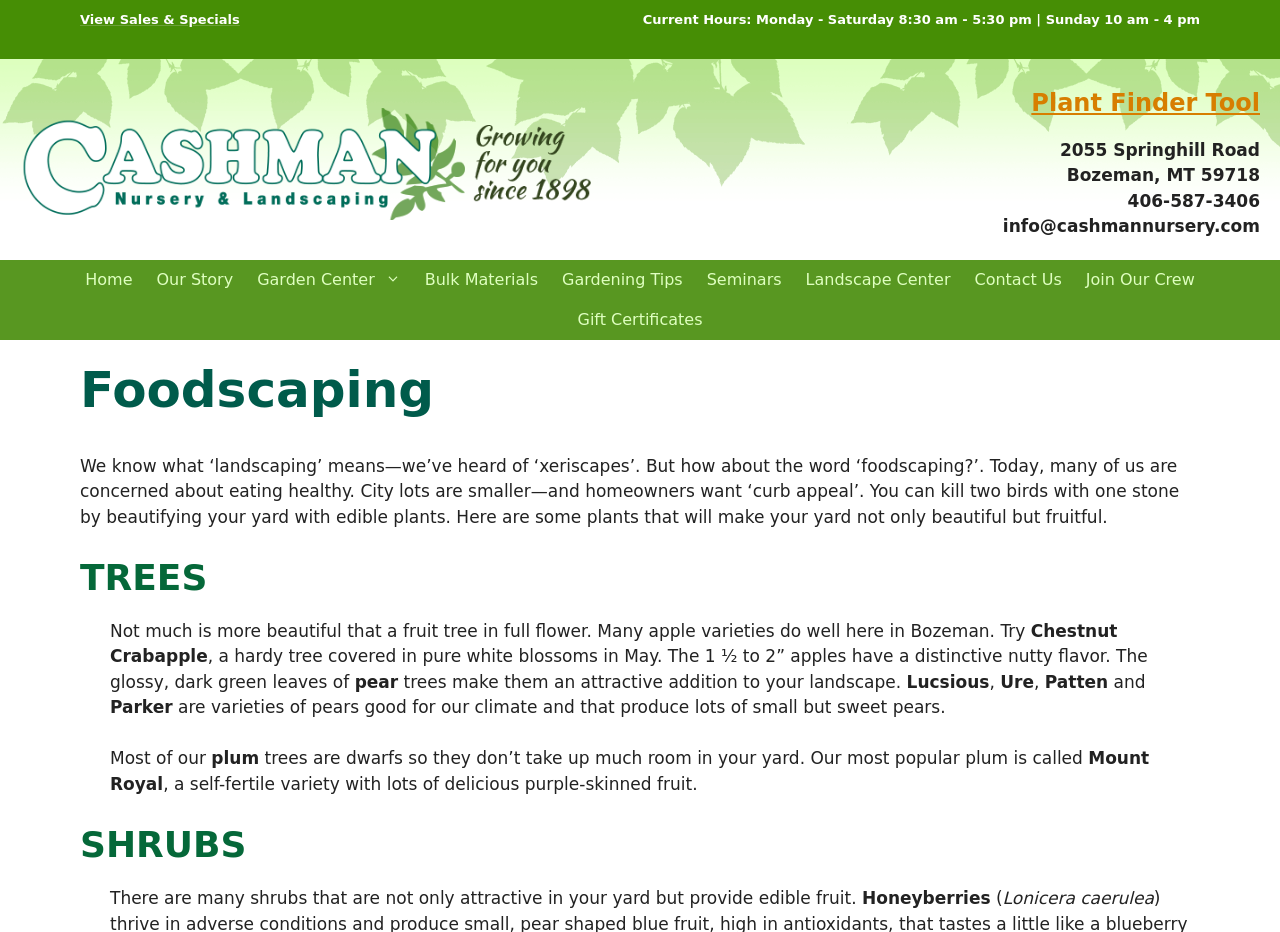Refer to the screenshot and answer the following question in detail:
What is the topic of the webpage?

I found the topic of the webpage by looking at the heading element with the text 'Foodscaping' which is located in the banner element with bounding box coordinates [0.0, 0.063, 1.0, 0.279]. The topic is also mentioned in the header element with bounding box coordinates [0.062, 0.386, 0.938, 0.45].